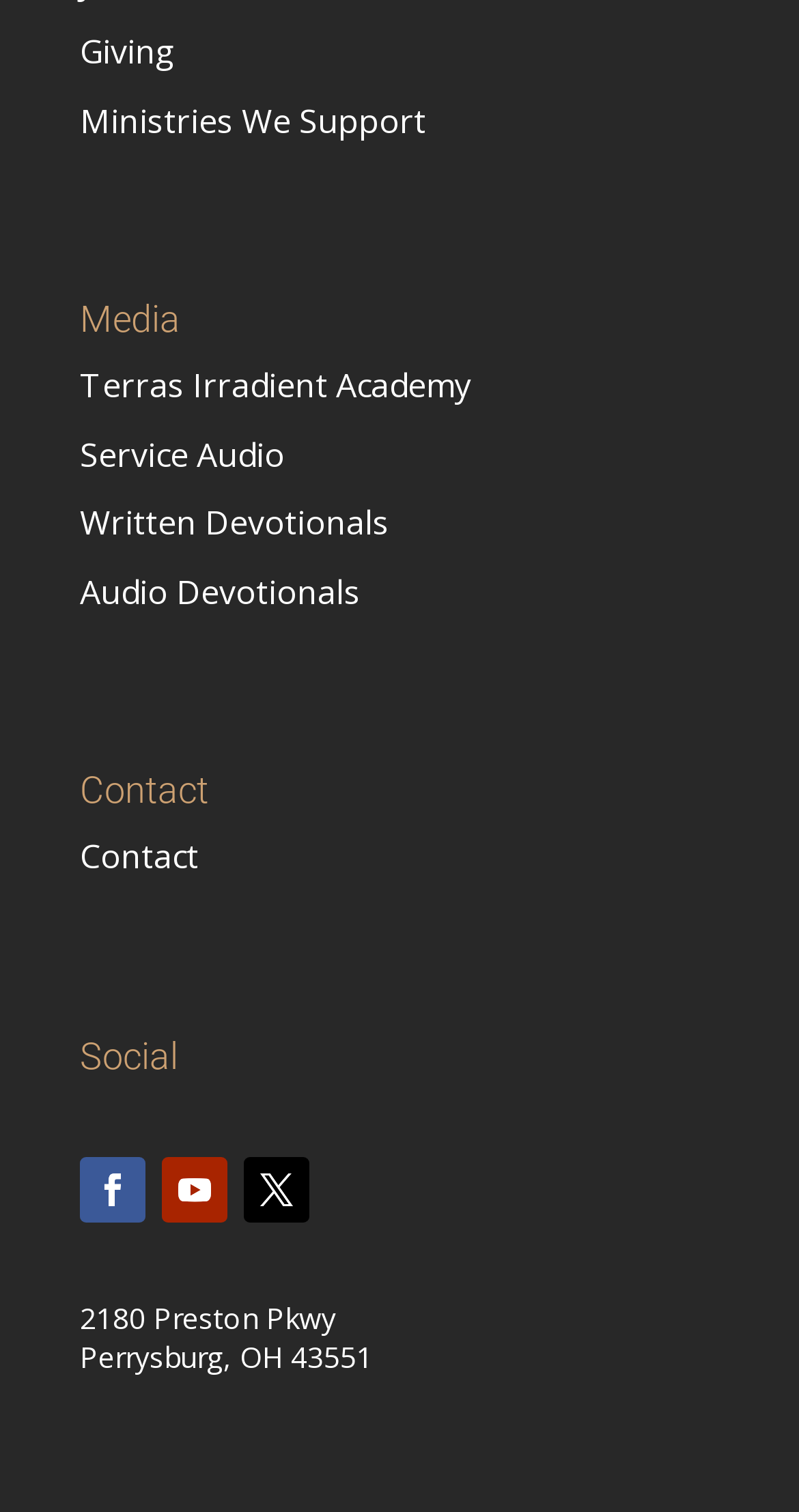Determine the bounding box coordinates of the target area to click to execute the following instruction: "Go to Terras Irradient Academy."

[0.1, 0.24, 0.59, 0.27]